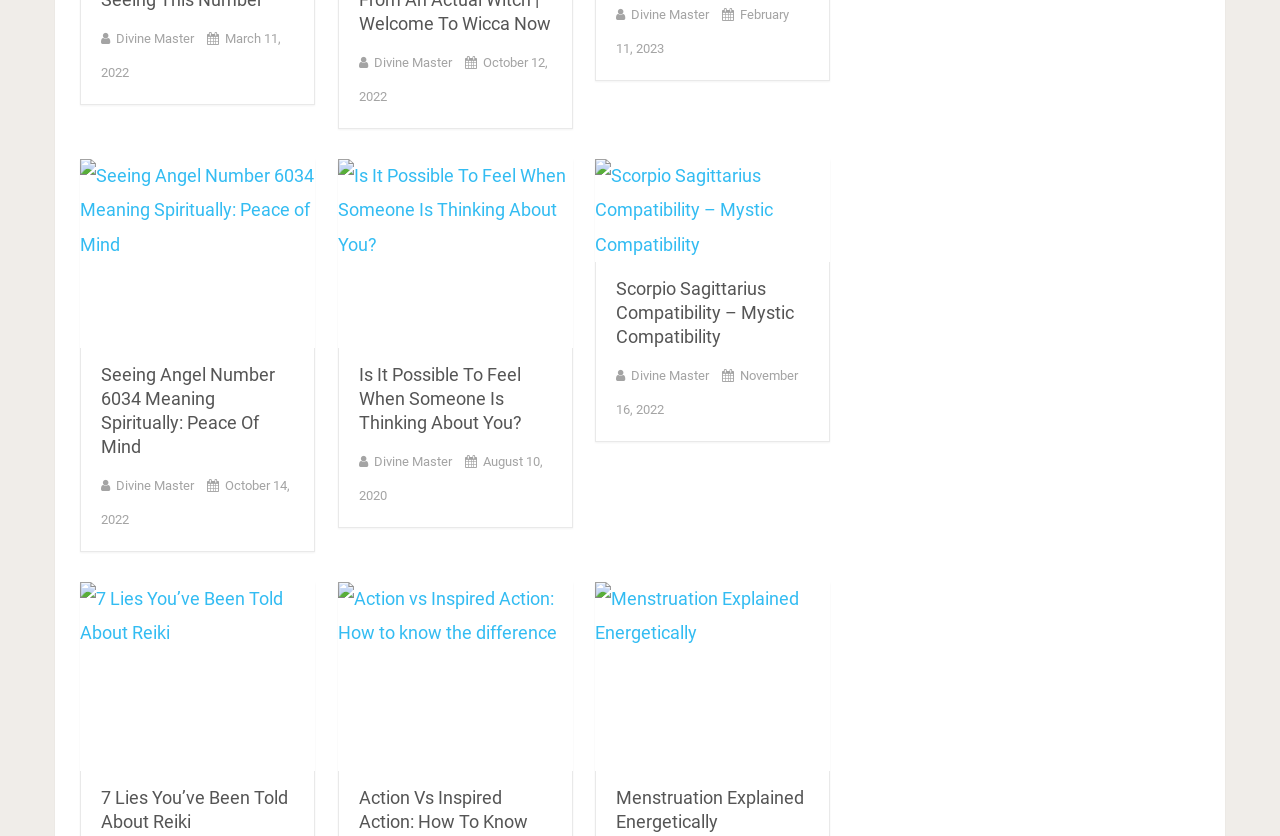What is the title of the last article?
Look at the screenshot and give a one-word or phrase answer.

Menstruation Explained Energetically